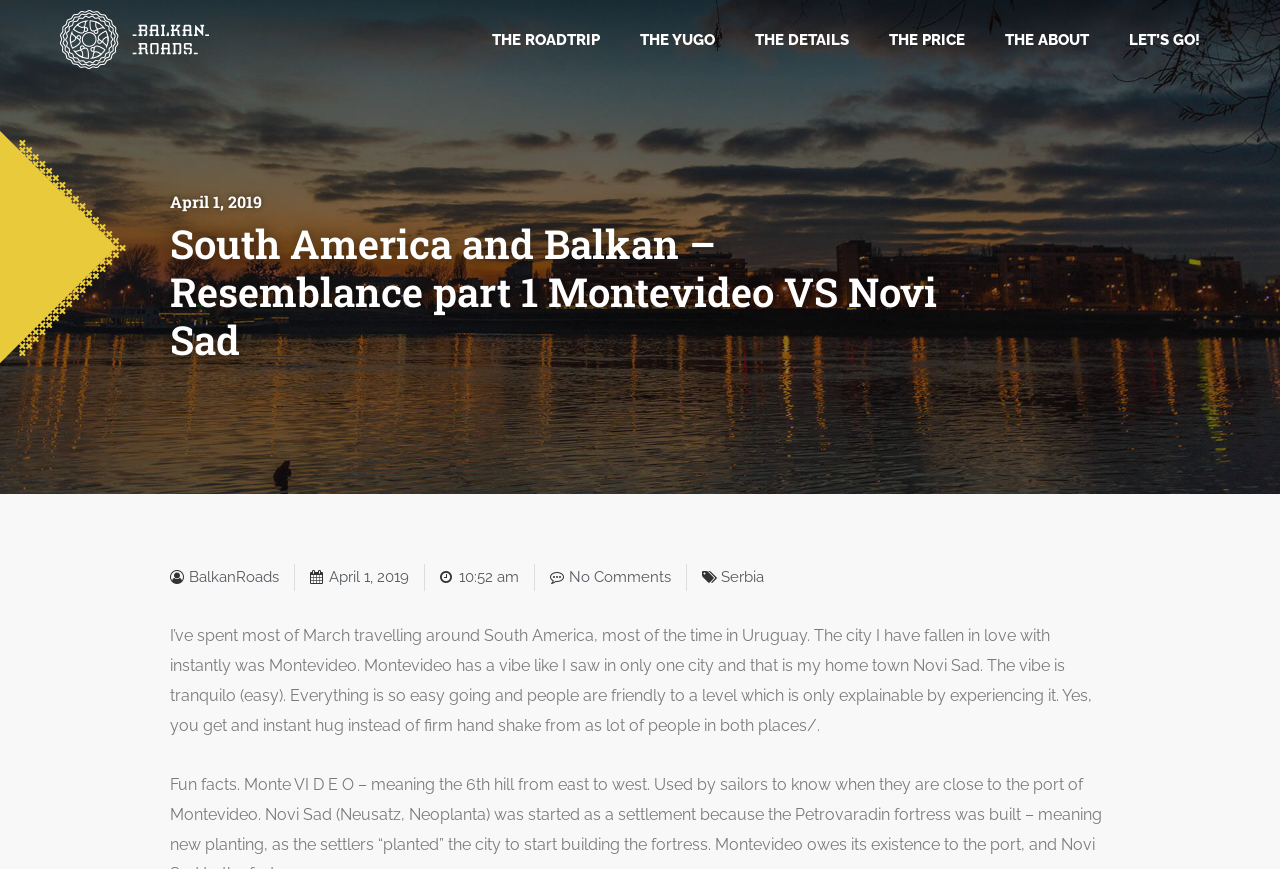What is the vibe of Montevideo and Novi Sad?
Answer the question with as much detail as you can, using the image as a reference.

The author describes the vibe of Montevideo and Novi Sad as 'tranquilo', which means easy-going, and mentions that people are friendly to a level that is only explainable by experiencing it.